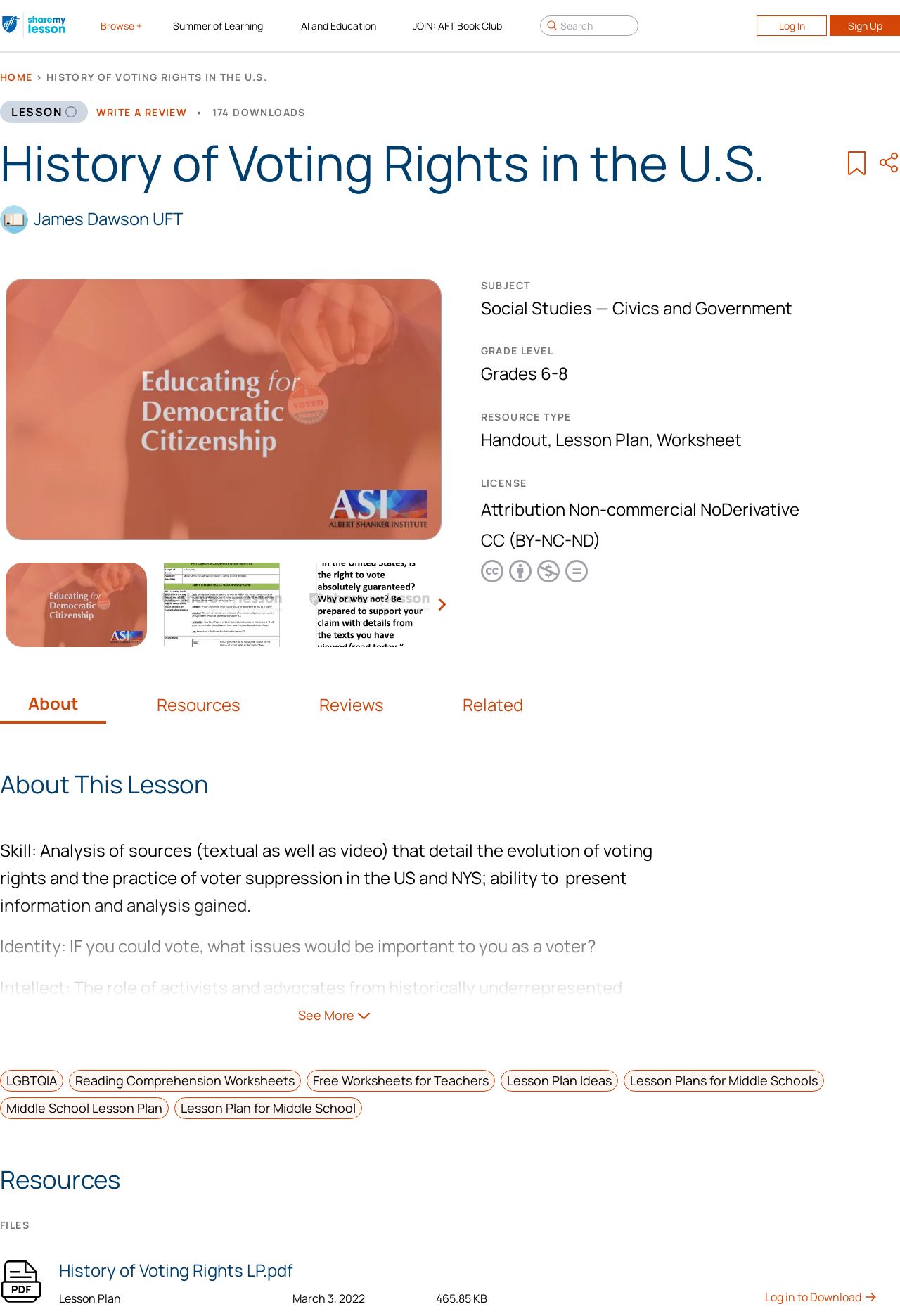Please indicate the bounding box coordinates of the element's region to be clicked to achieve the instruction: "Search for a resource". Provide the coordinates as four float numbers between 0 and 1, i.e., [left, top, right, bottom].

None